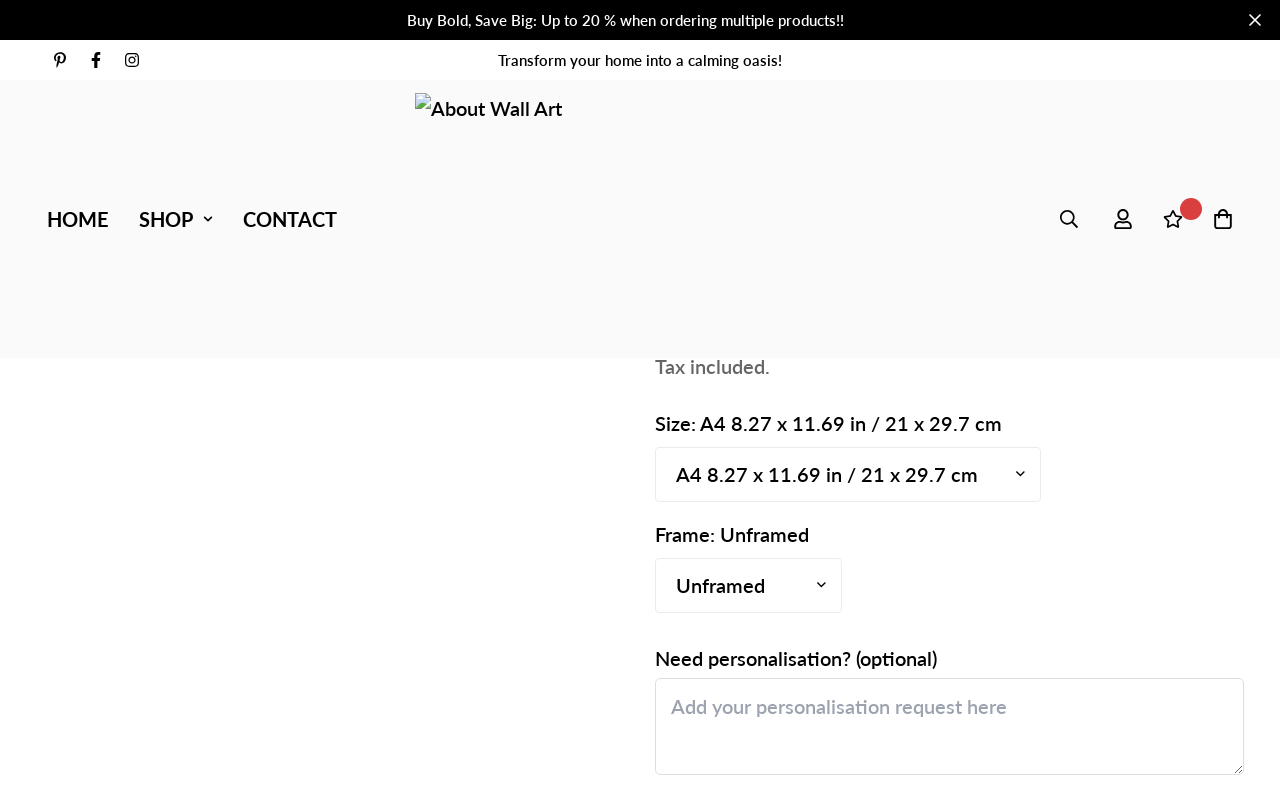What is the default frame option for the wall art prints?
Look at the image and respond with a one-word or short-phrase answer.

Unframed